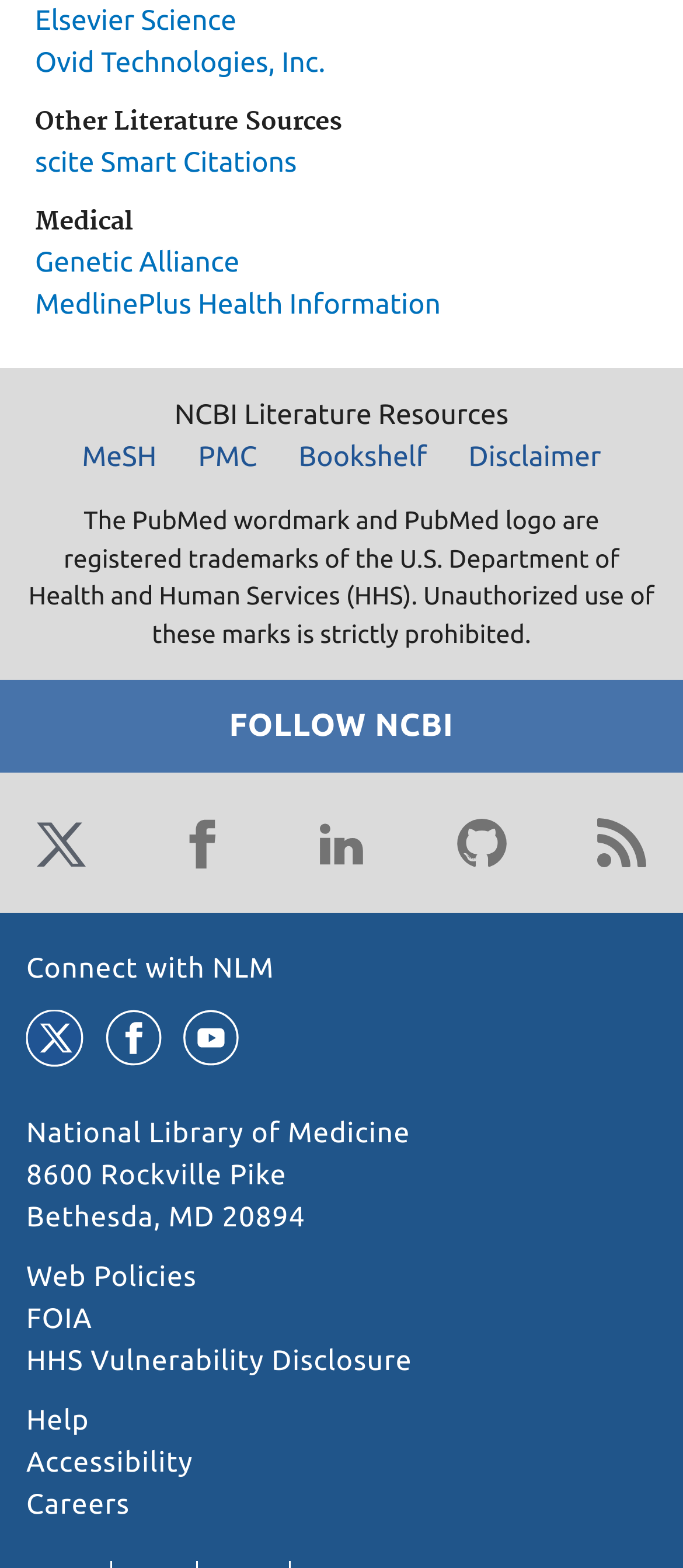What is the purpose of the 'MeSH' link?
Please give a detailed and elaborate explanation in response to the question.

I determined the answer by looking at the context of the 'MeSH' link, which is located in a section with other medical-related links. MeSH is likely an acronym for Medical Subject Headings, which is a system for categorizing medical information.